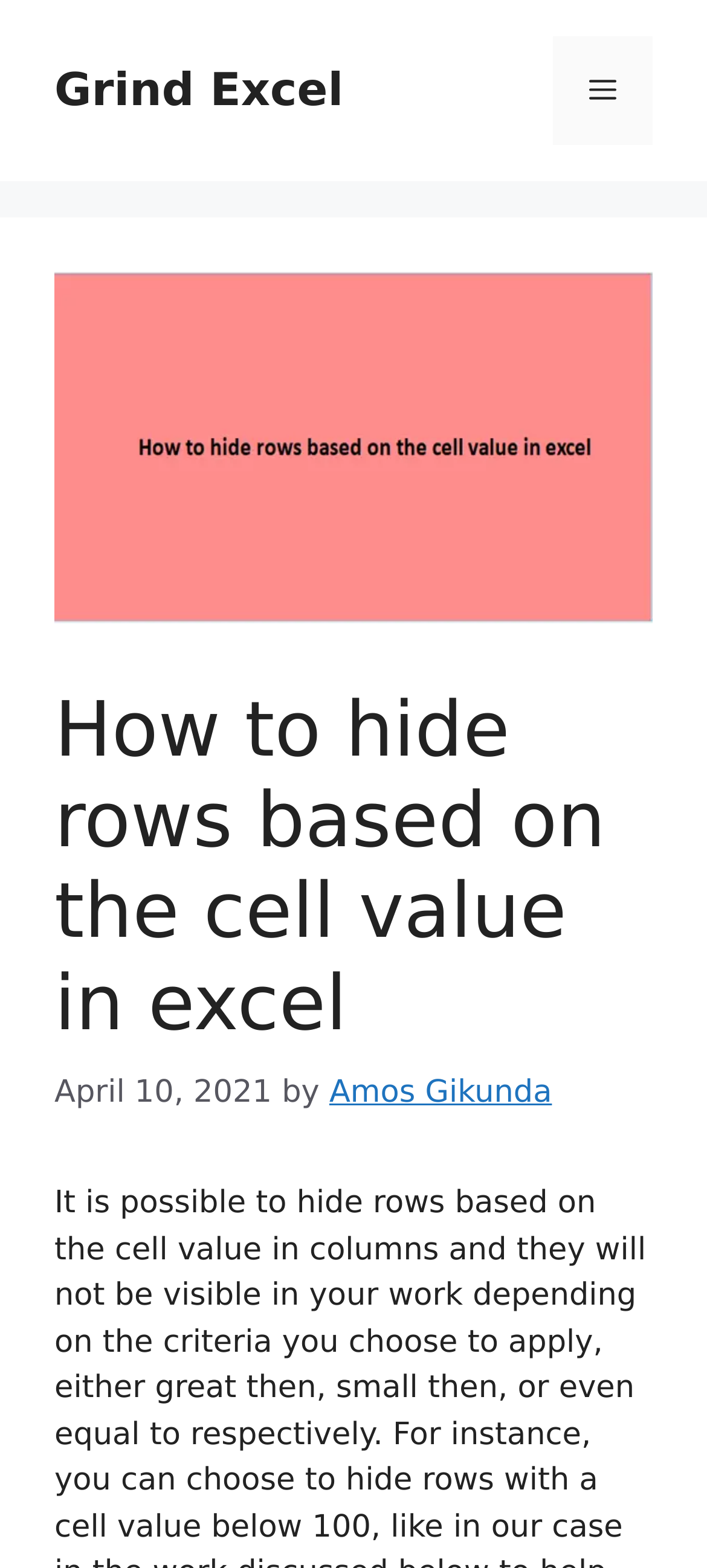Produce an extensive caption that describes everything on the webpage.

The webpage is about hiding rows in Excel based on cell values. At the top, there is a banner with the site's name, "Grind Excel", and a navigation menu toggle button on the right side. Below the banner, there is a large image related to the topic, taking up most of the width. 

Above the image, there is a header section with a heading that matches the title of the webpage, "How to hide rows based on the cell value in excel". To the right of the heading, there is a timestamp indicating the article was published on April 10, 2021, and the author's name, "Amos Gikunda", is mentioned next to it.